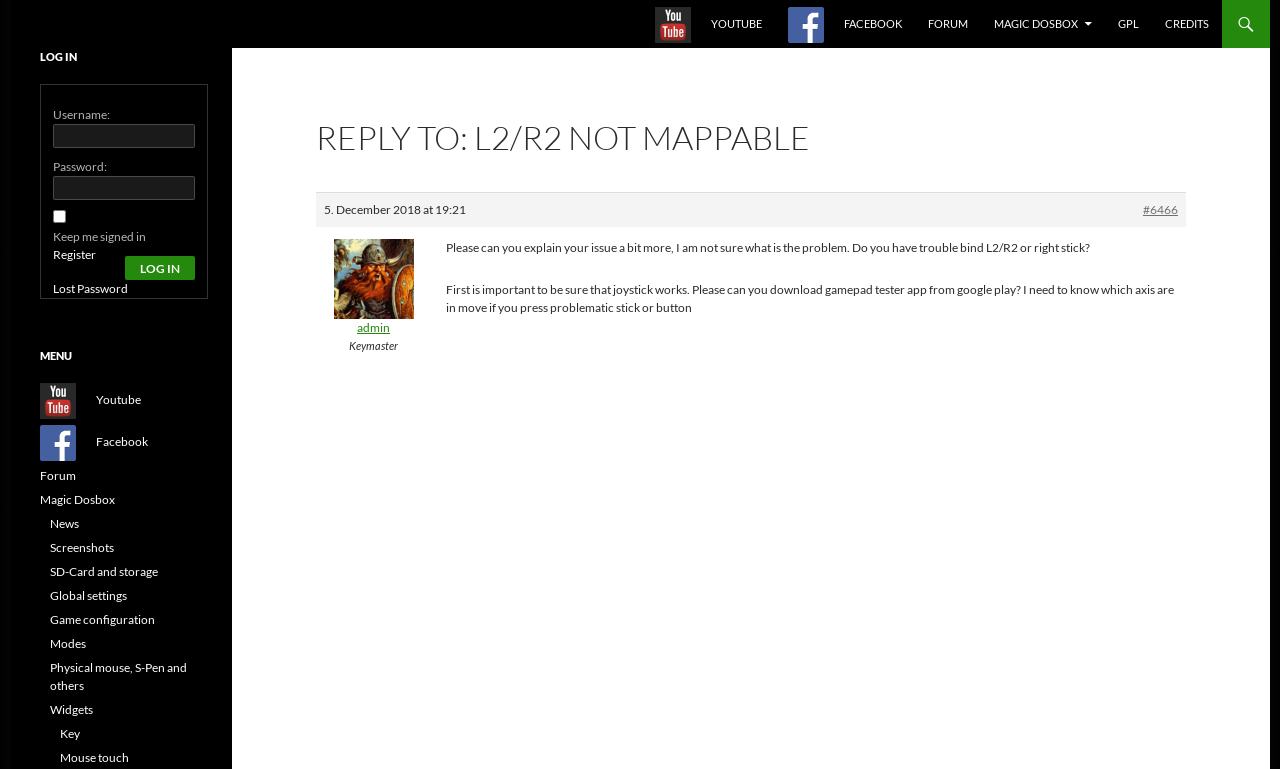With reference to the image, please provide a detailed answer to the following question: What is the purpose of the gamepad tester app?

The gamepad tester app is mentioned in the conversation as a tool to help diagnose issues with joystick functionality, specifically to determine which axis are in motion when a problematic stick or button is pressed.